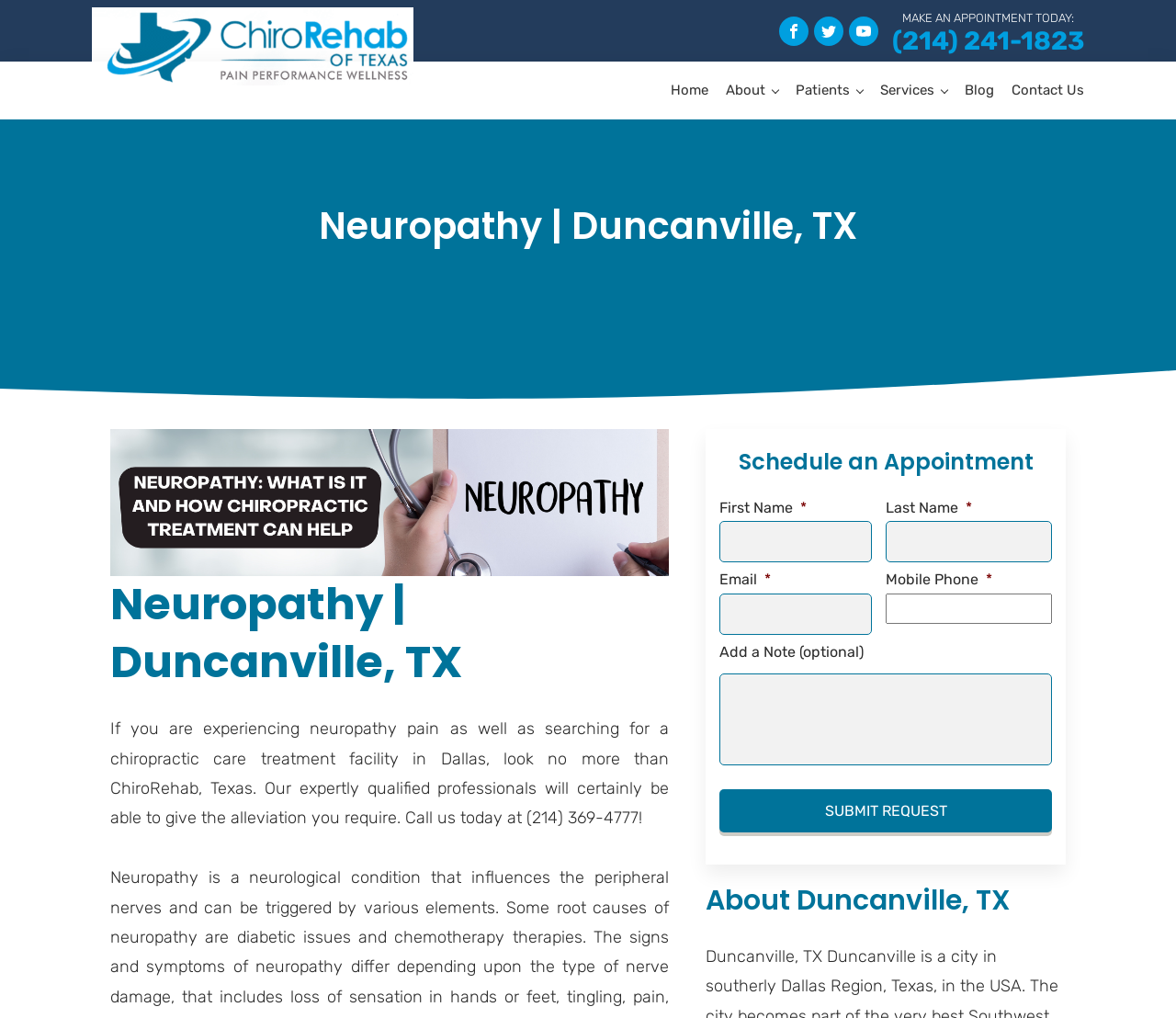What is the name of the chiropractic care facility mentioned on this webpage?
Please provide a detailed and thorough answer to the question.

The webpage mentions ChiroRehab of Texas as the chiropractic care facility that provides treatment for neuropathy in Duncanville, TX. This information is provided in the introductory paragraph.